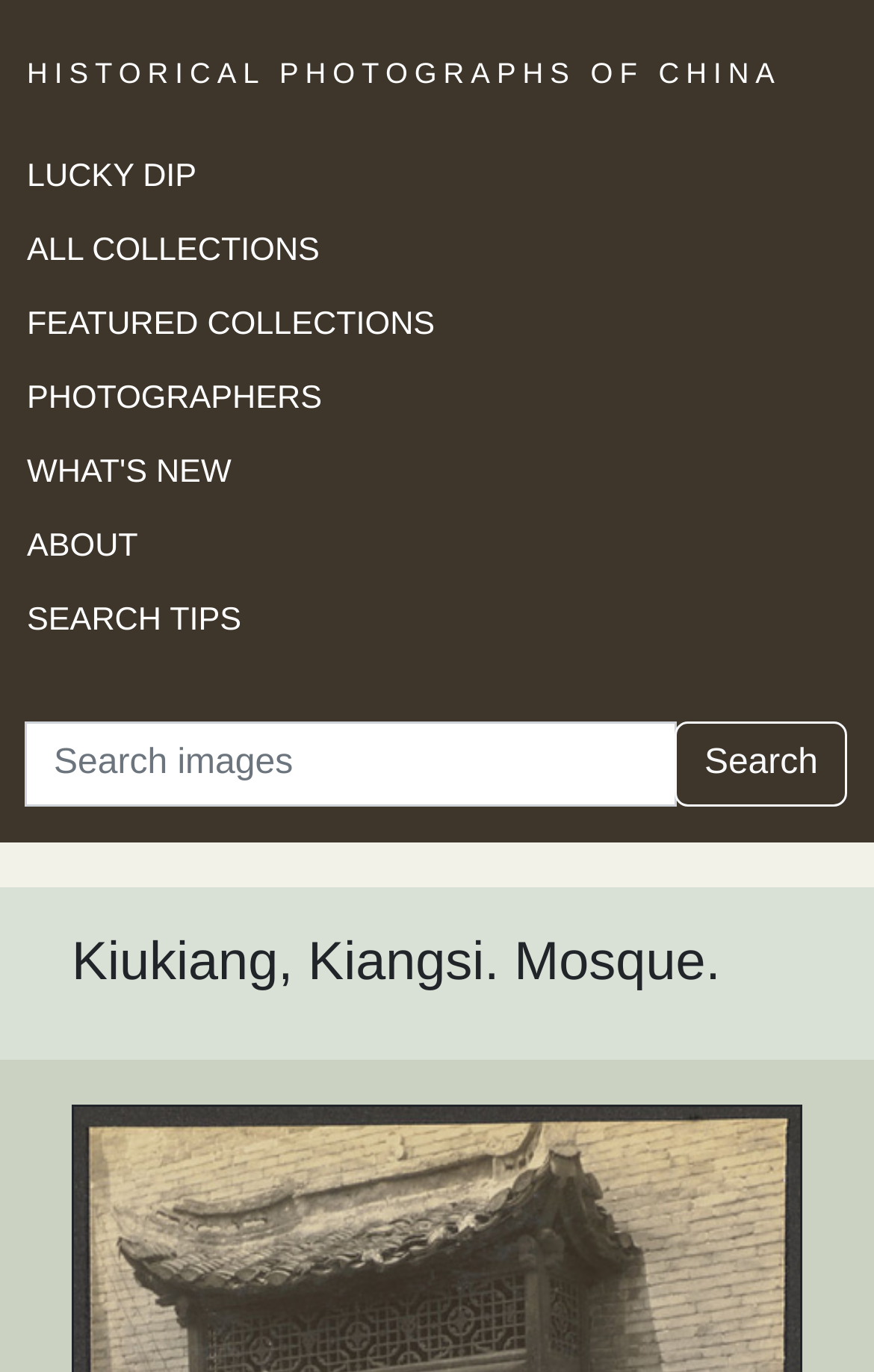Highlight the bounding box coordinates of the region I should click on to meet the following instruction: "View the Entertainment page".

None